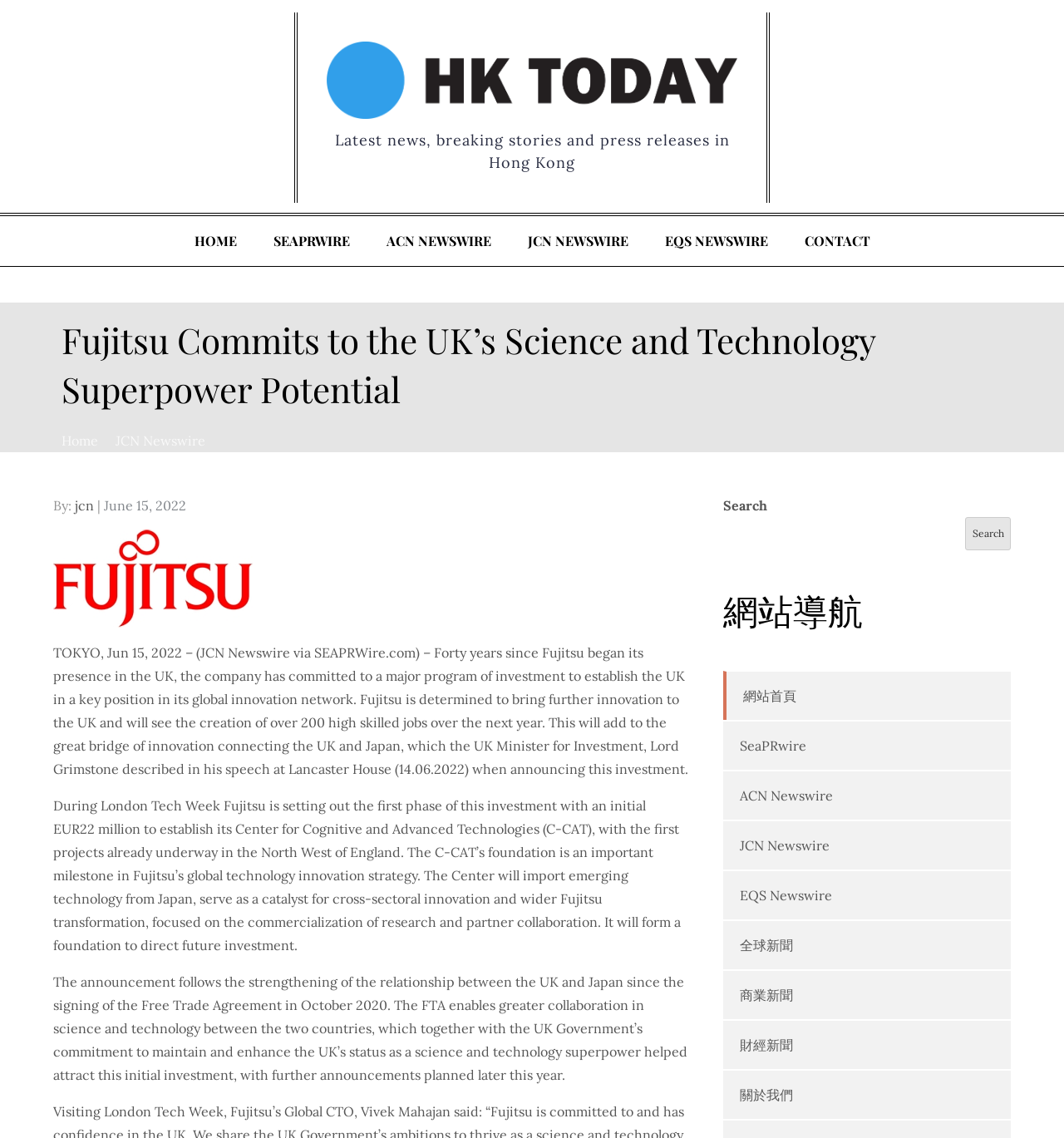Please find and report the bounding box coordinates of the element to click in order to perform the following action: "Search for news". The coordinates should be expressed as four float numbers between 0 and 1, in the format [left, top, right, bottom].

[0.68, 0.434, 0.95, 0.484]